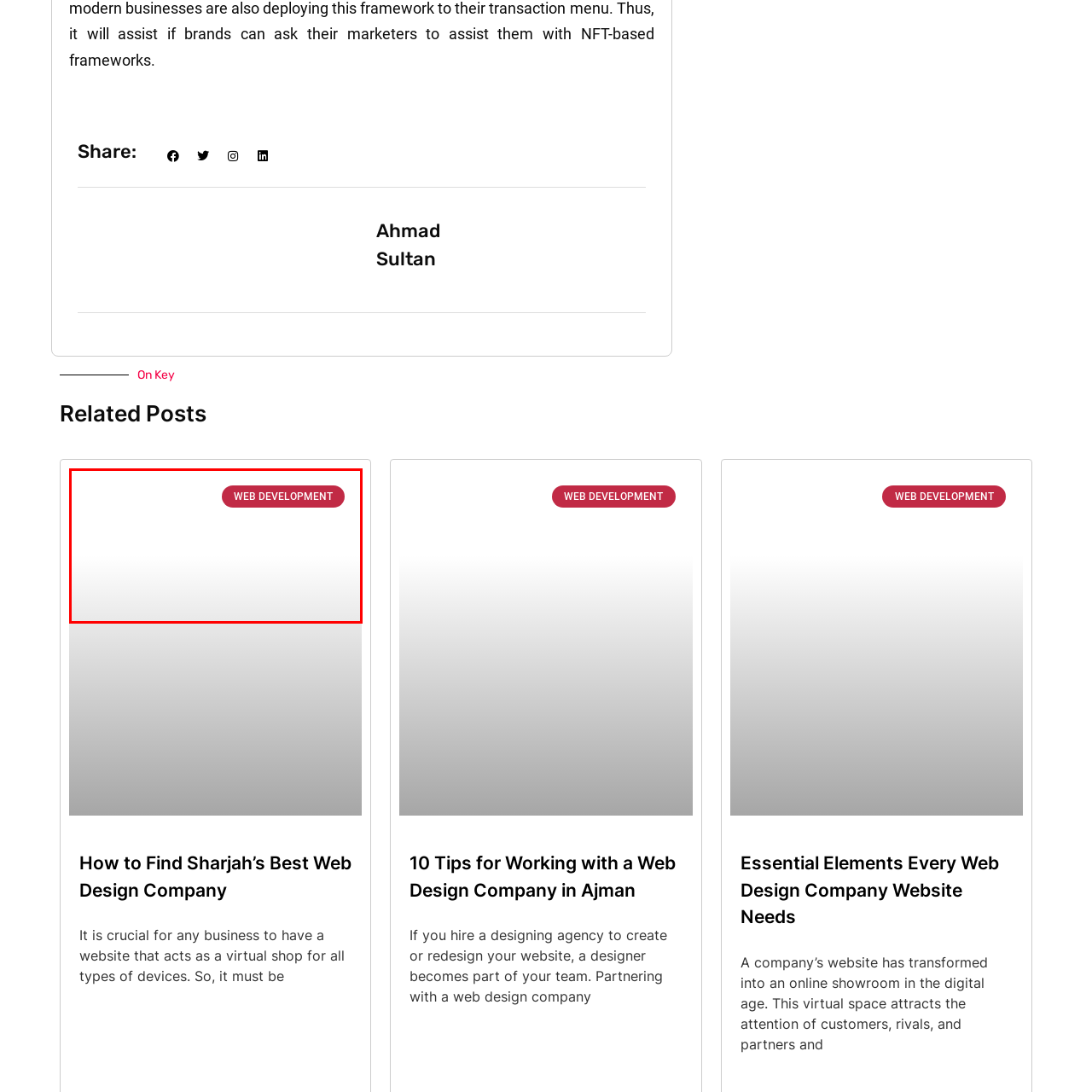Inspect the image bordered in red and answer the following question in detail, drawing on the visual content observed in the image:
What surrounds the button?

The button is surrounded by a minimalist white space that further highlights its importance, suggesting a focus on web-related topics or services offered by a business or website.